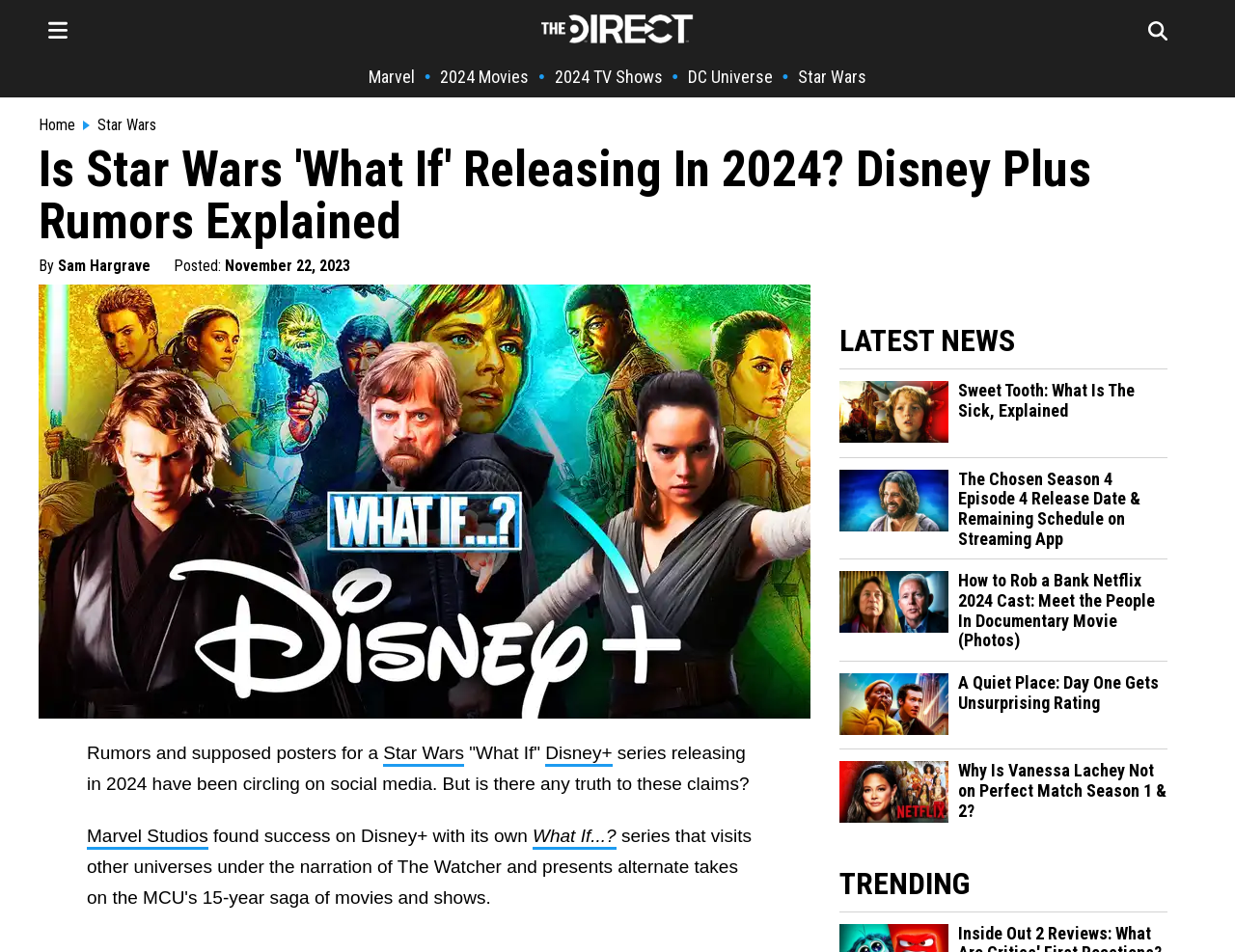Determine the bounding box for the UI element that matches this description: "aria-label="The Direct Homepage"".

[0.438, 0.031, 0.562, 0.049]